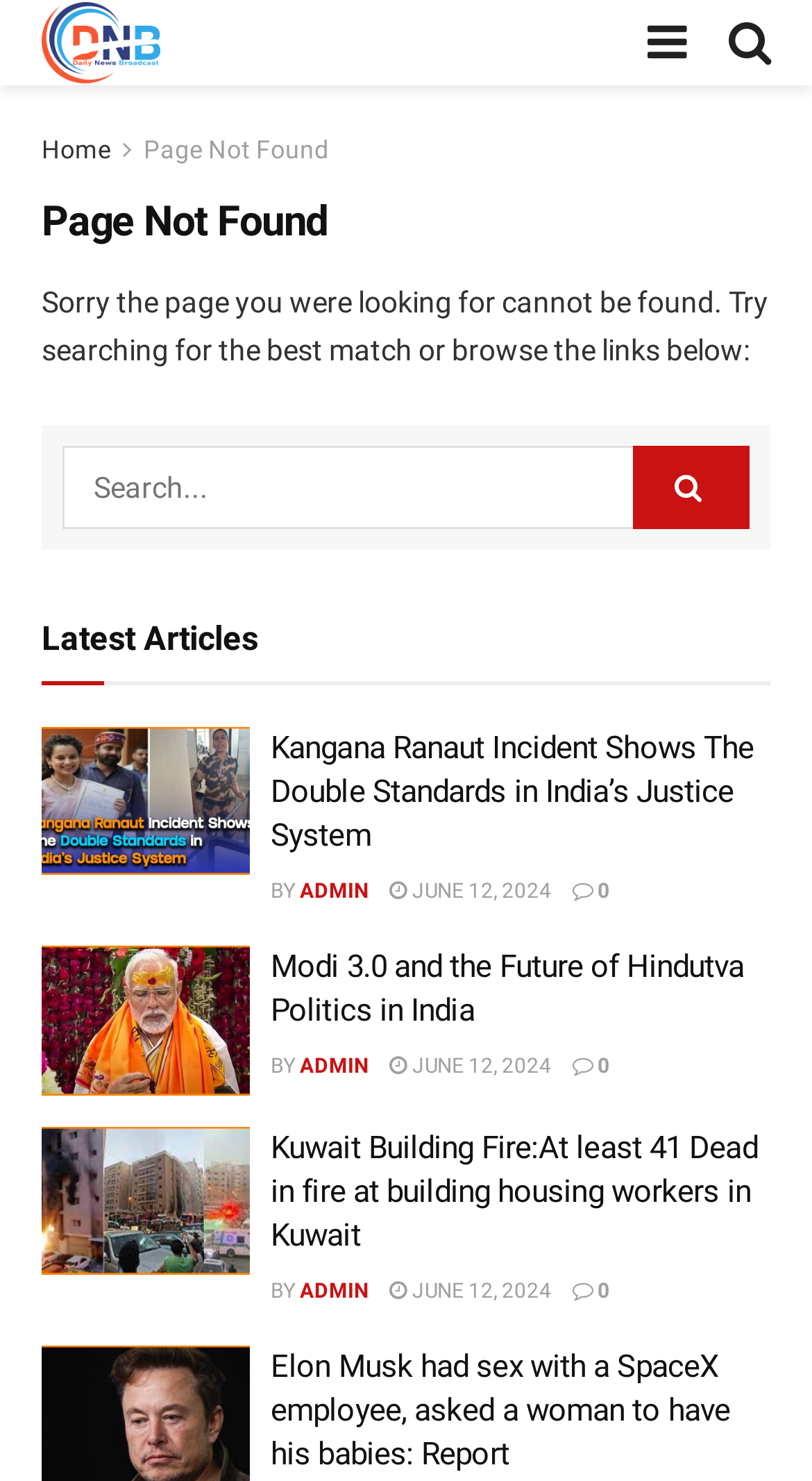Identify the bounding box coordinates for the element you need to click to achieve the following task: "Read article about Hindutva Politics in India". The coordinates must be four float values ranging from 0 to 1, formatted as [left, top, right, bottom].

[0.051, 0.639, 0.308, 0.739]